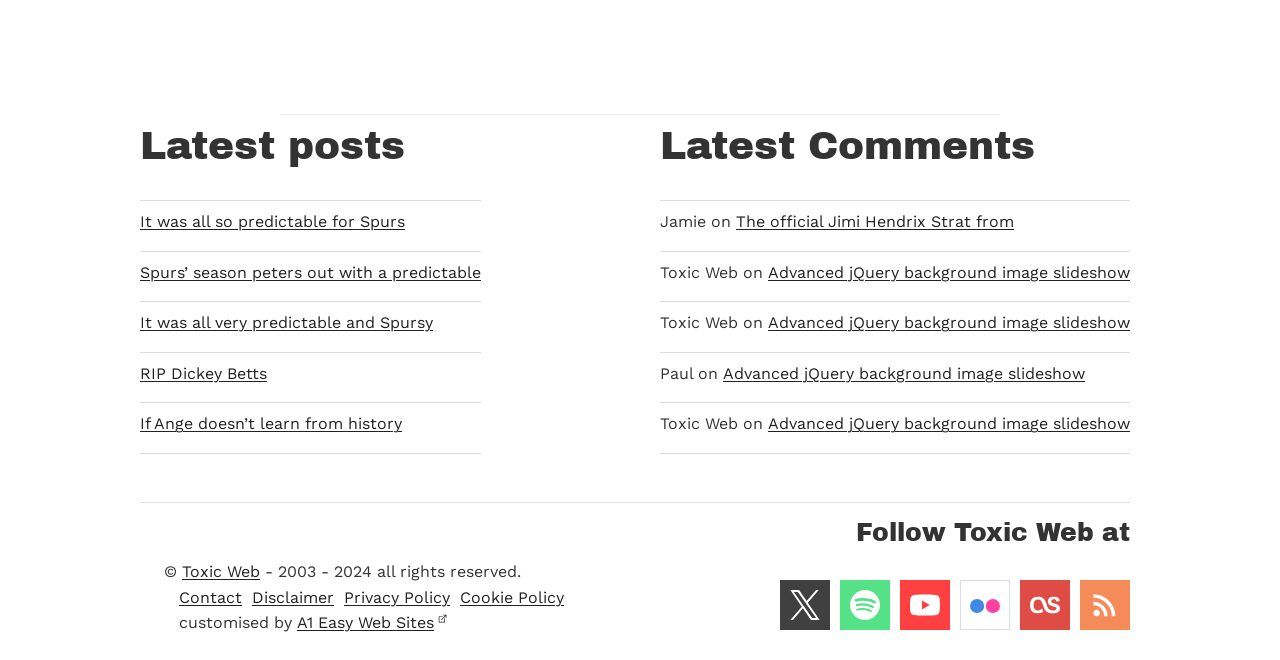Locate the bounding box for the described UI element: "Advanced jQuery background image slideshow". Ensure the coordinates are four float numbers between 0 and 1, formatted as [left, top, right, bottom].

[0.565, 0.551, 0.848, 0.58]